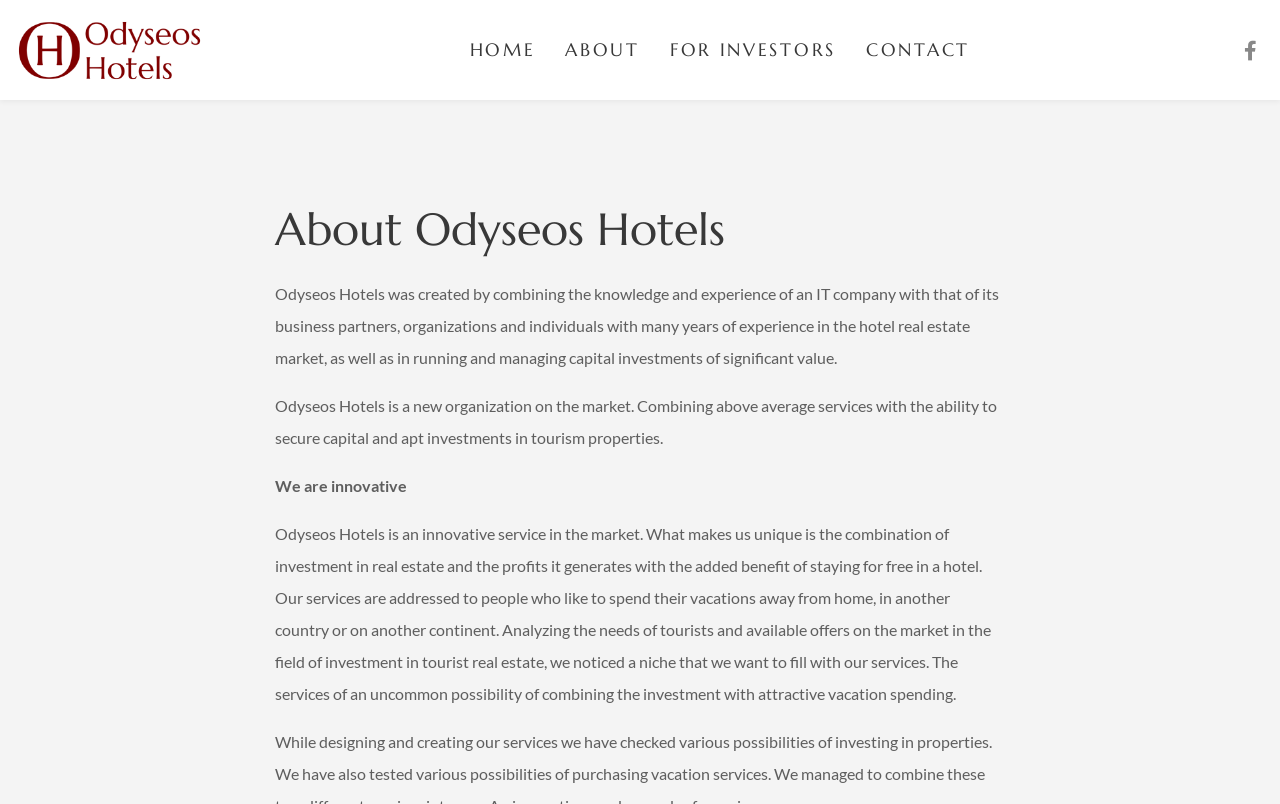Calculate the bounding box coordinates of the UI element given the description: "Our Blog".

None